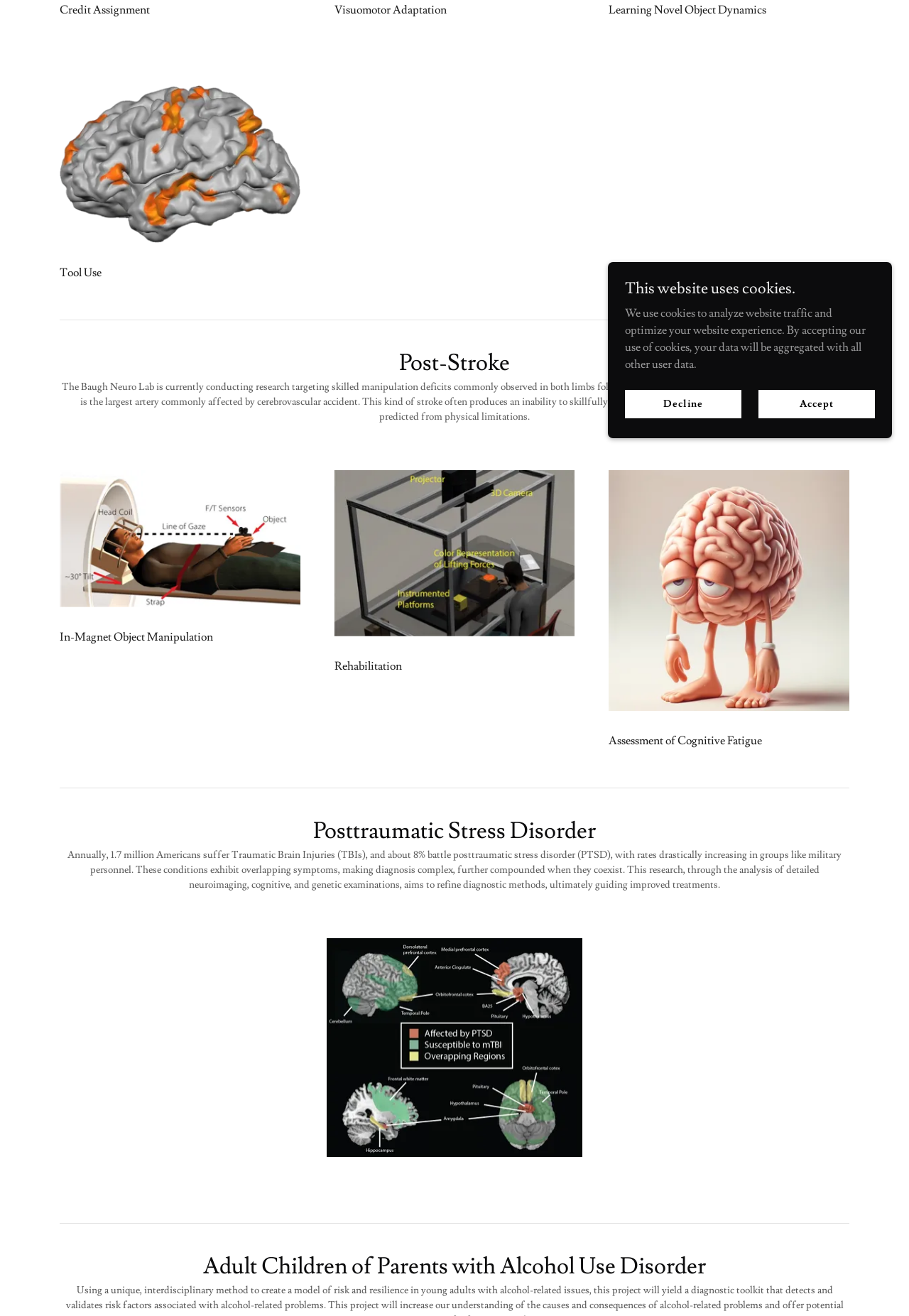Please determine the bounding box coordinates for the element with the description: "Accept".

[0.834, 0.296, 0.962, 0.317]